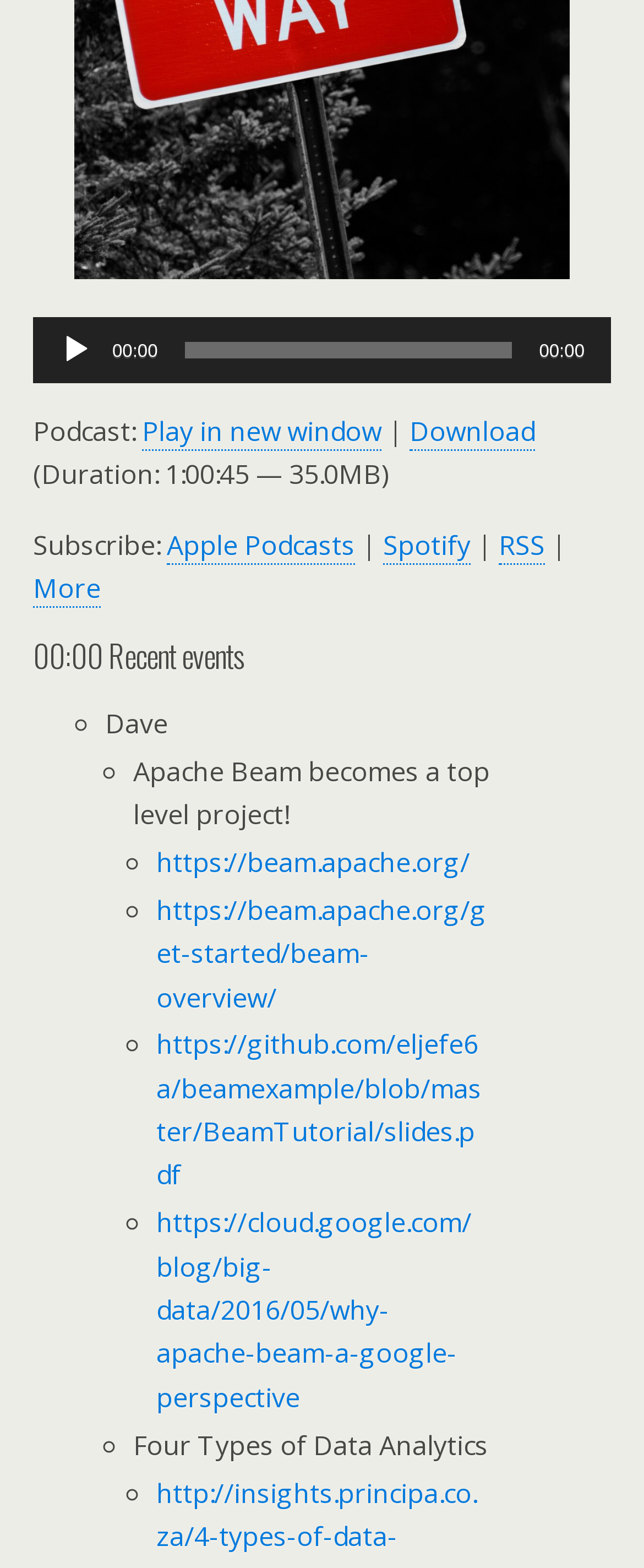Using the format (top-left x, top-left y, bottom-right x, bottom-right y), and given the element description, identify the bounding box coordinates within the screenshot: 00:00 00:00

[0.051, 0.202, 0.949, 0.244]